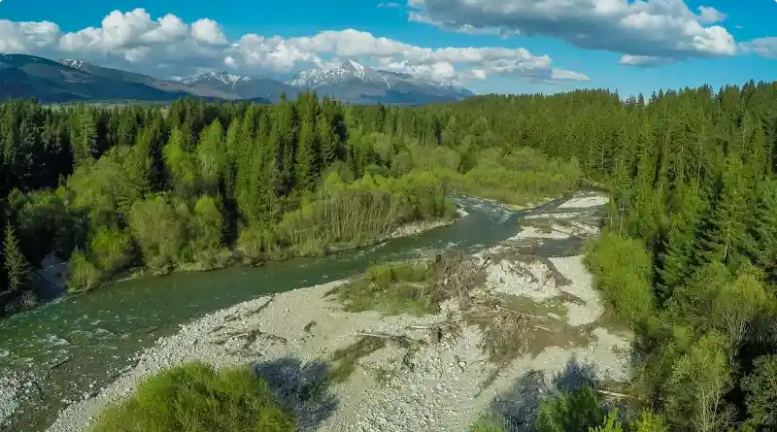What is the purpose of rivers in the landscape?
Using the details from the image, give an elaborate explanation to answer the question.

The caption highlights the importance of rivers for 'landscape connectivity and ecological preservation', implying that rivers play a crucial role in maintaining the balance of ecosystems and connecting different habitats.